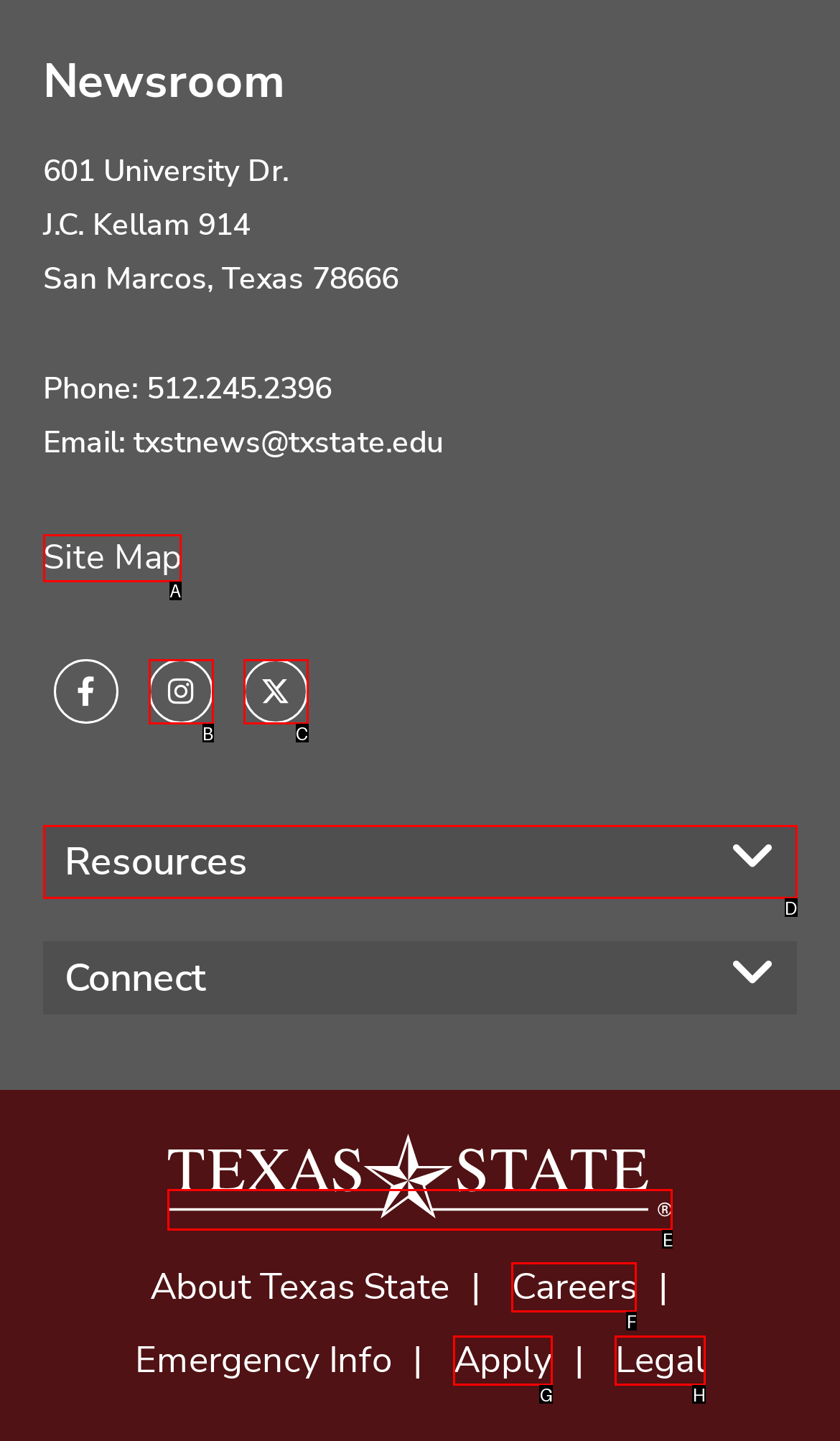Looking at the description: Instagram, identify which option is the best match and respond directly with the letter of that option.

B